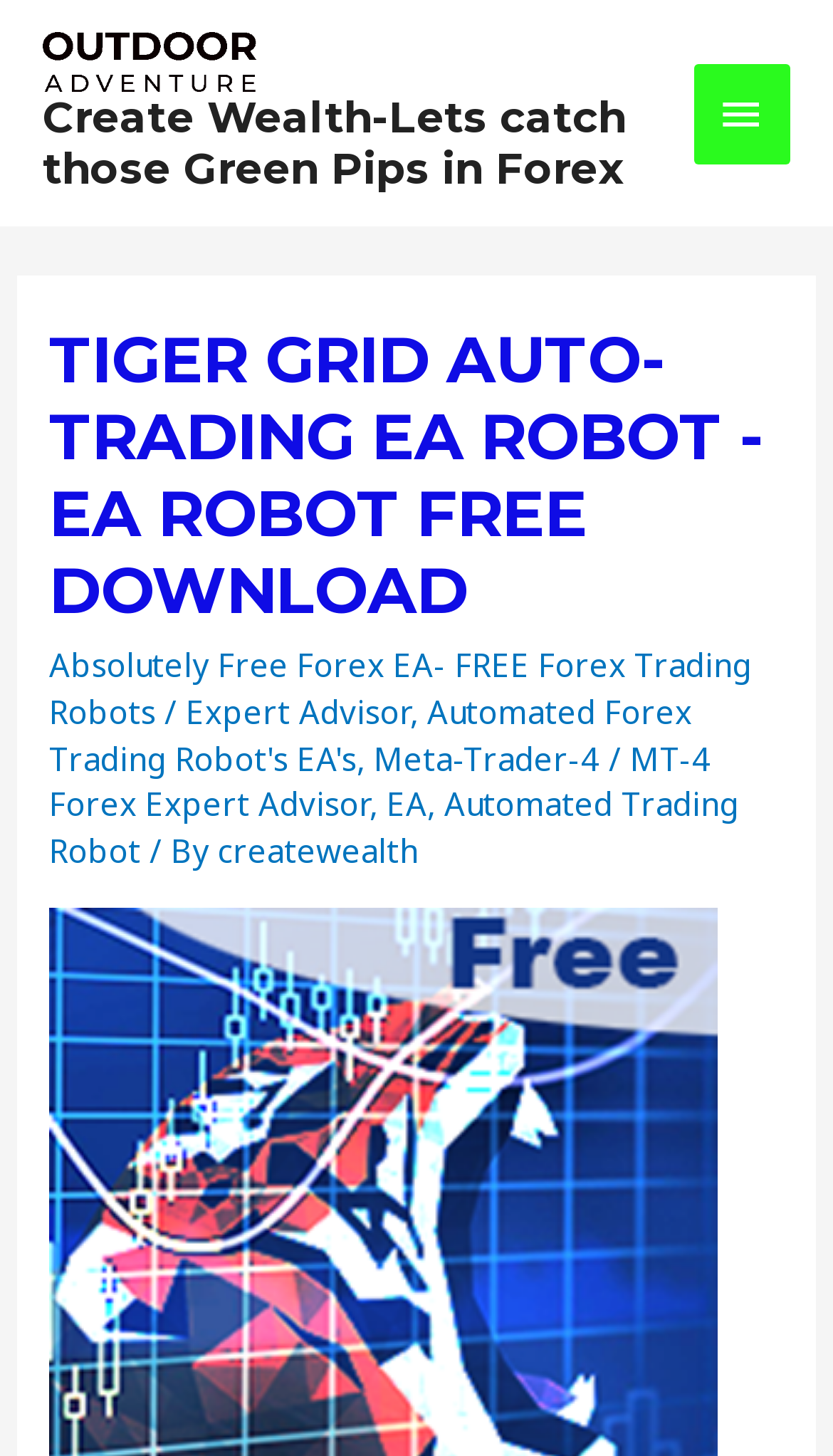What is the relationship between 'createwealth' and the webpage?
Please provide an in-depth and detailed response to the question.

The link 'createwealth' is located at the bottom of the main menu, and it is preceded by the text '/ By'. This suggests that 'createwealth' is the author or creator of the webpage or its content.